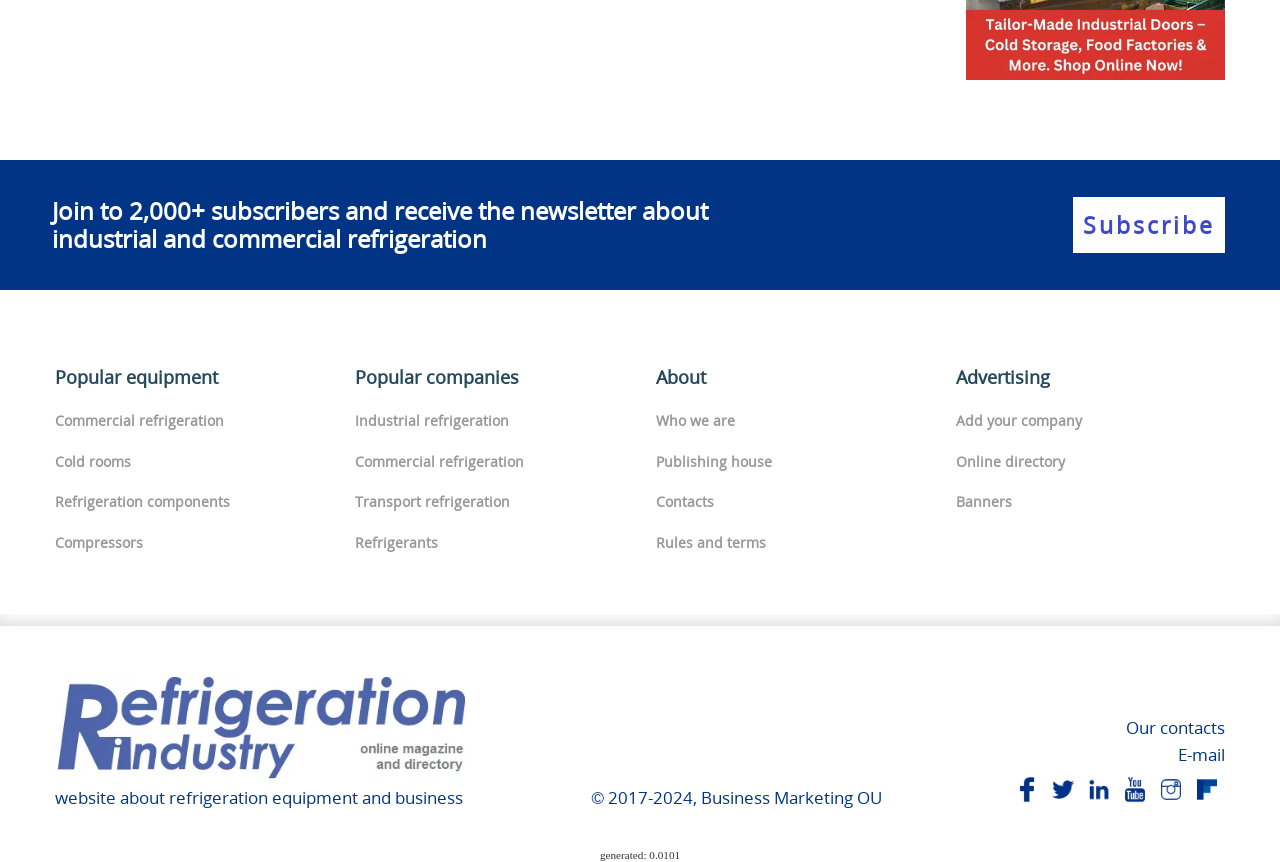Using the details in the image, give a detailed response to the question below:
What is the main topic of this website?

Based on the links and text on the webpage, it appears that the main topic of this website is refrigeration, including industrial and commercial refrigeration, refrigeration equipment, and related companies and services.